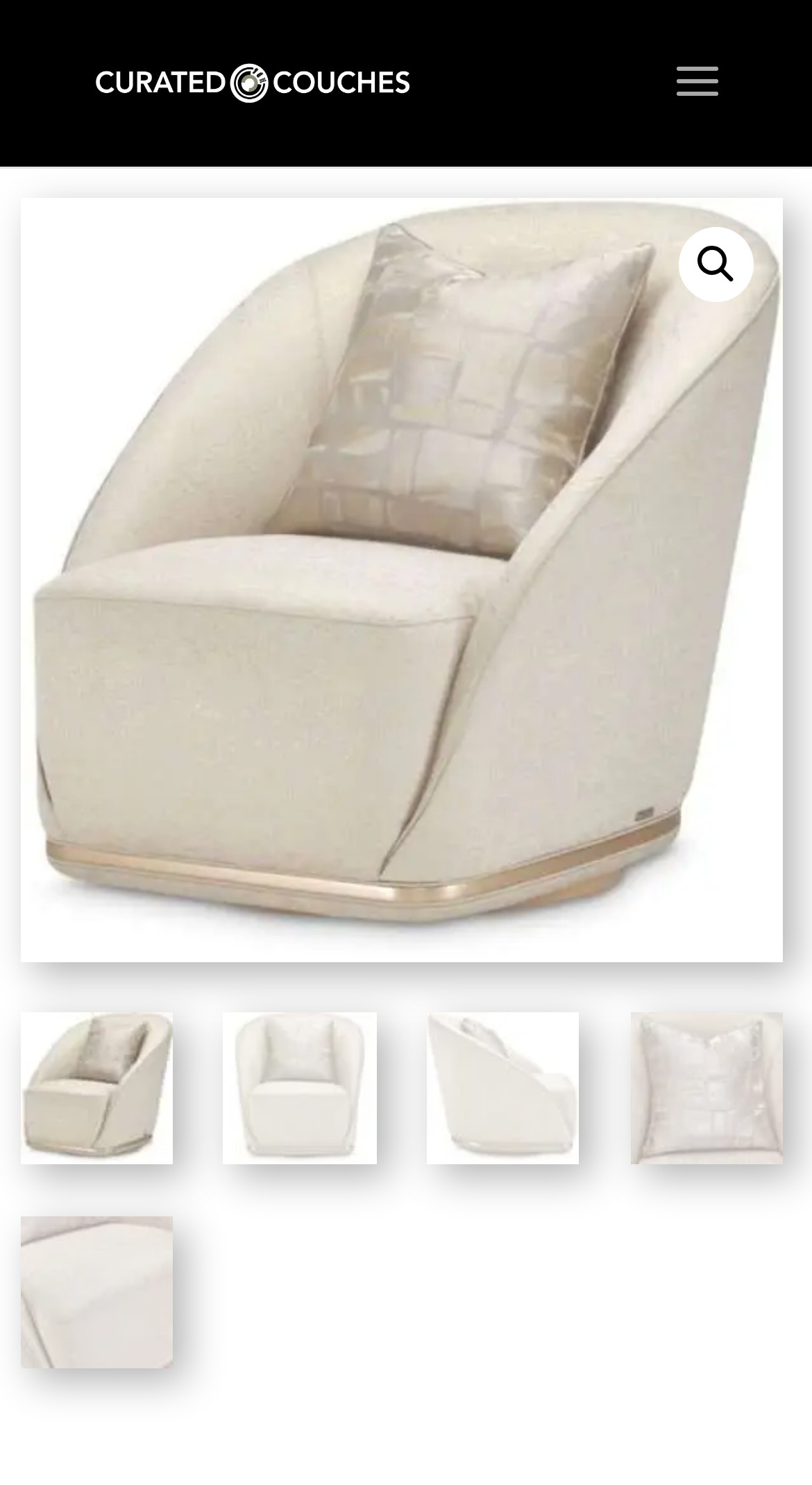What is the purpose of the chair?
Using the image, provide a detailed and thorough answer to the question.

Based on the context of the webpage, it can be inferred that the La Rachelle Swivel Chair is a piece of furniture, likely designed for sitting or relaxation.